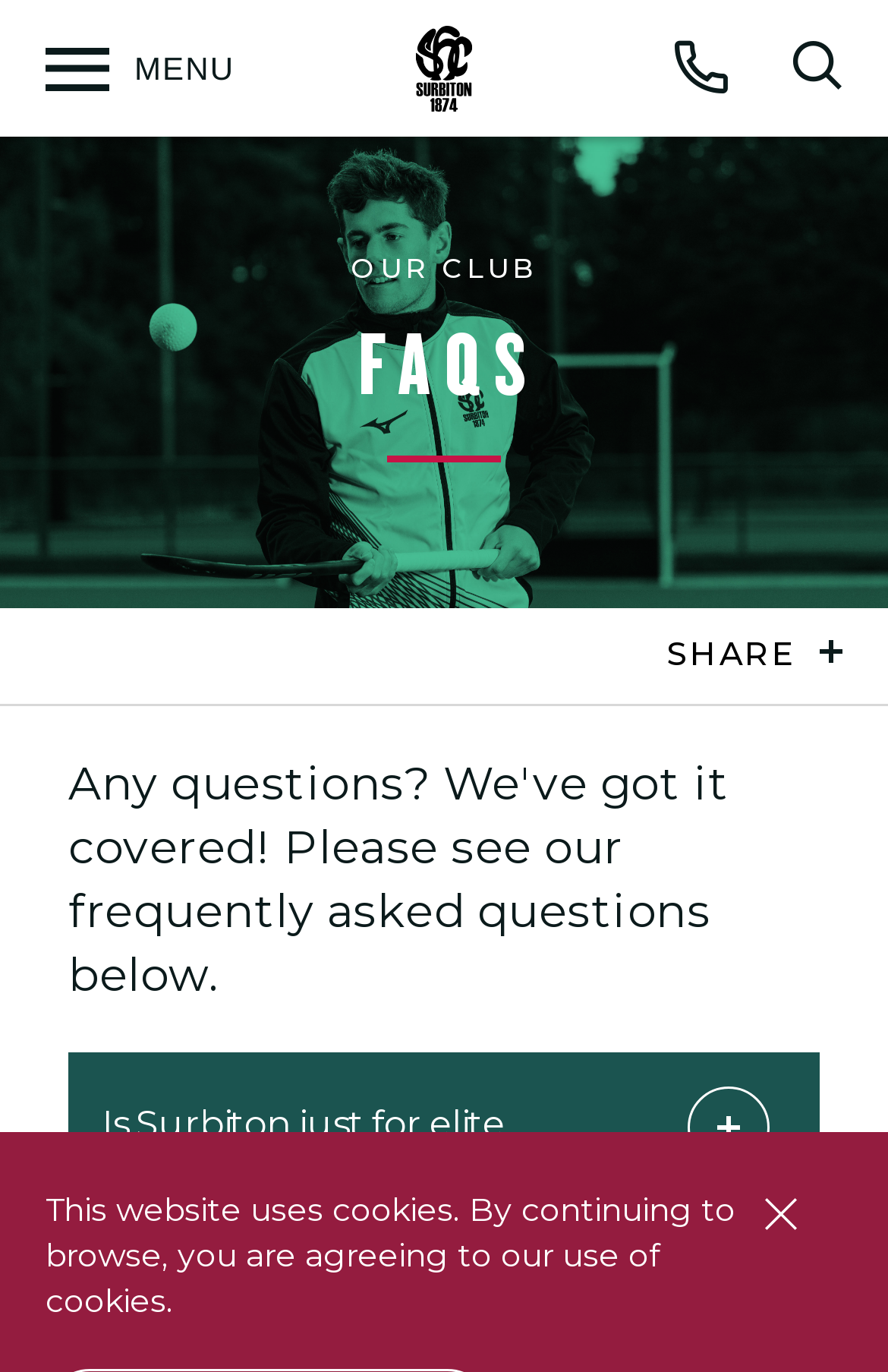Provide a brief response using a word or short phrase to this question:
How many links are on the top of the webpage?

2